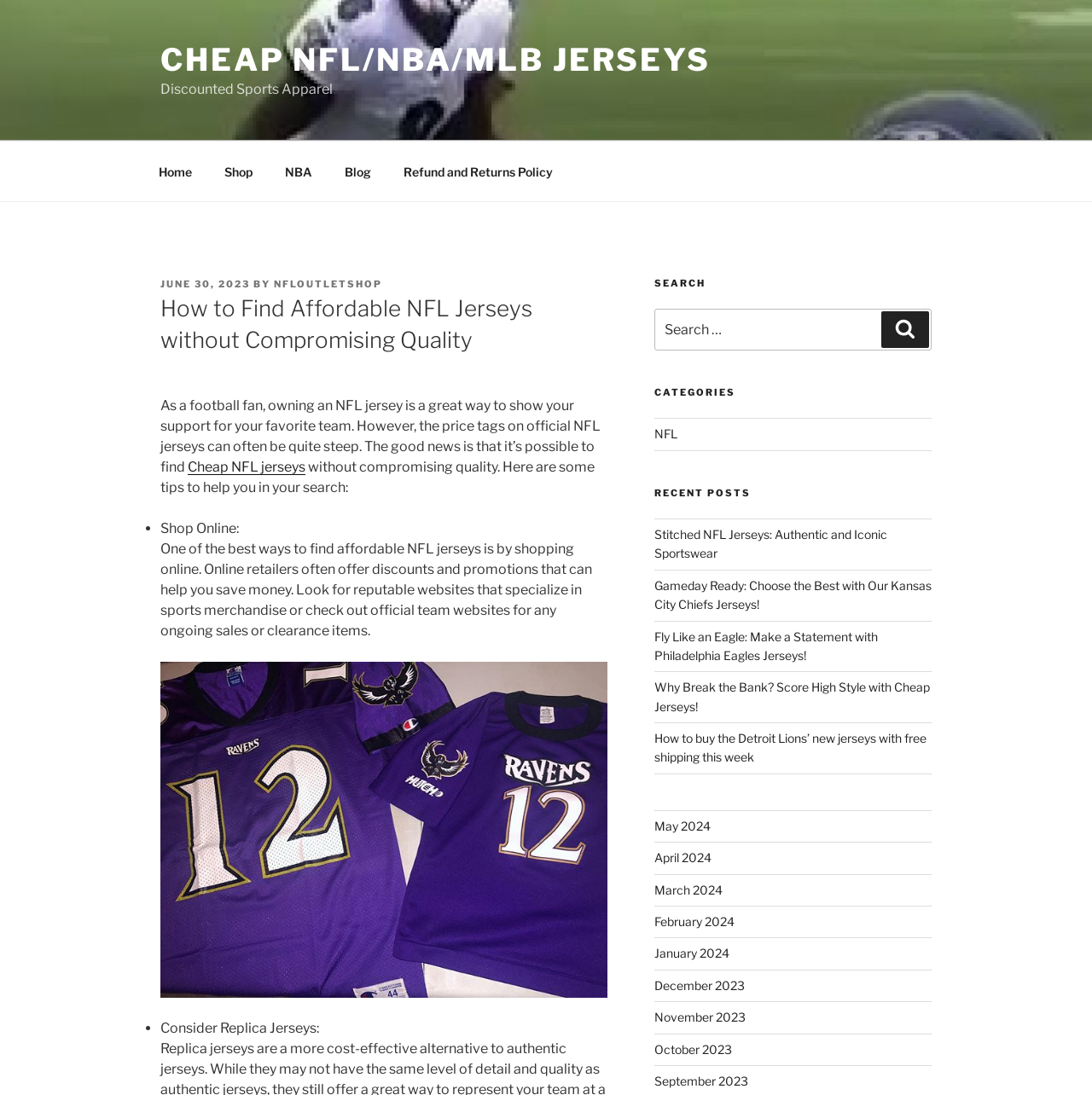Extract the top-level heading from the webpage and provide its text.

How to Find Affordable NFL Jerseys without Compromising Quality